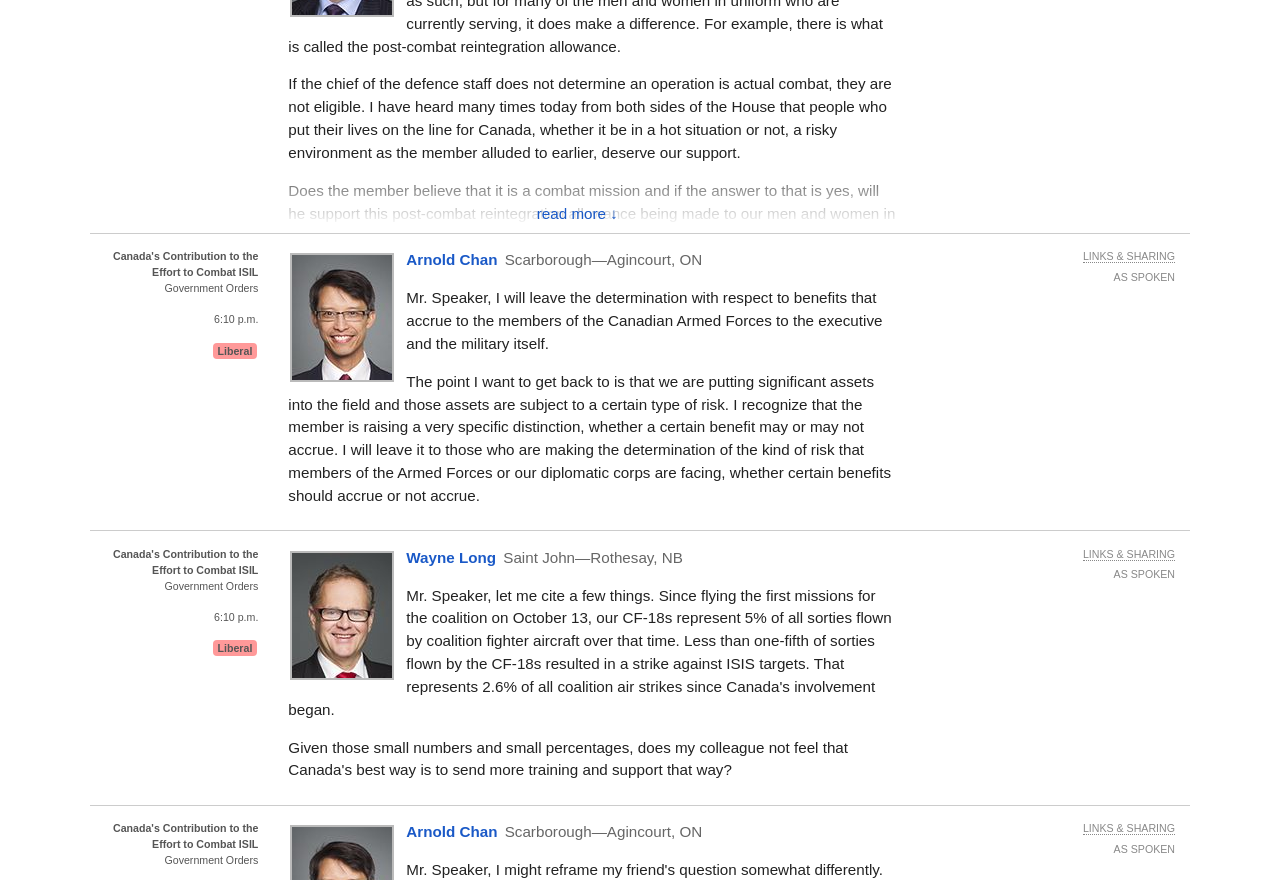Find and specify the bounding box coordinates that correspond to the clickable region for the instruction: "Click on 'Minister of Foreign Affairs'".

[0.225, 0.153, 0.7, 0.199]